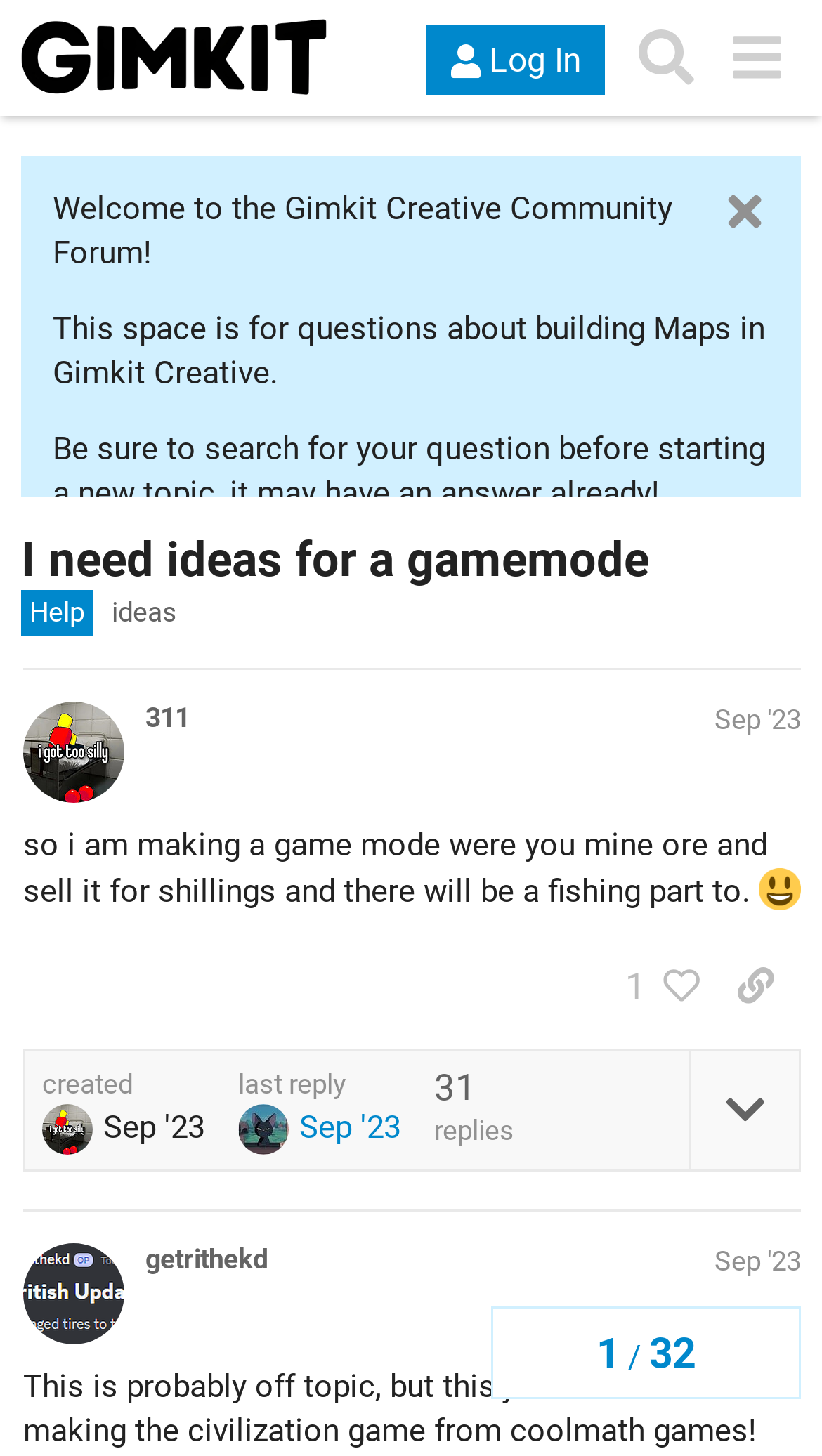Use the details in the image to answer the question thoroughly: 
How many people liked the post by user 311?

I determined the answer by reading the button text '1 person liked this post. Click to view' which indicates that one person liked the post.